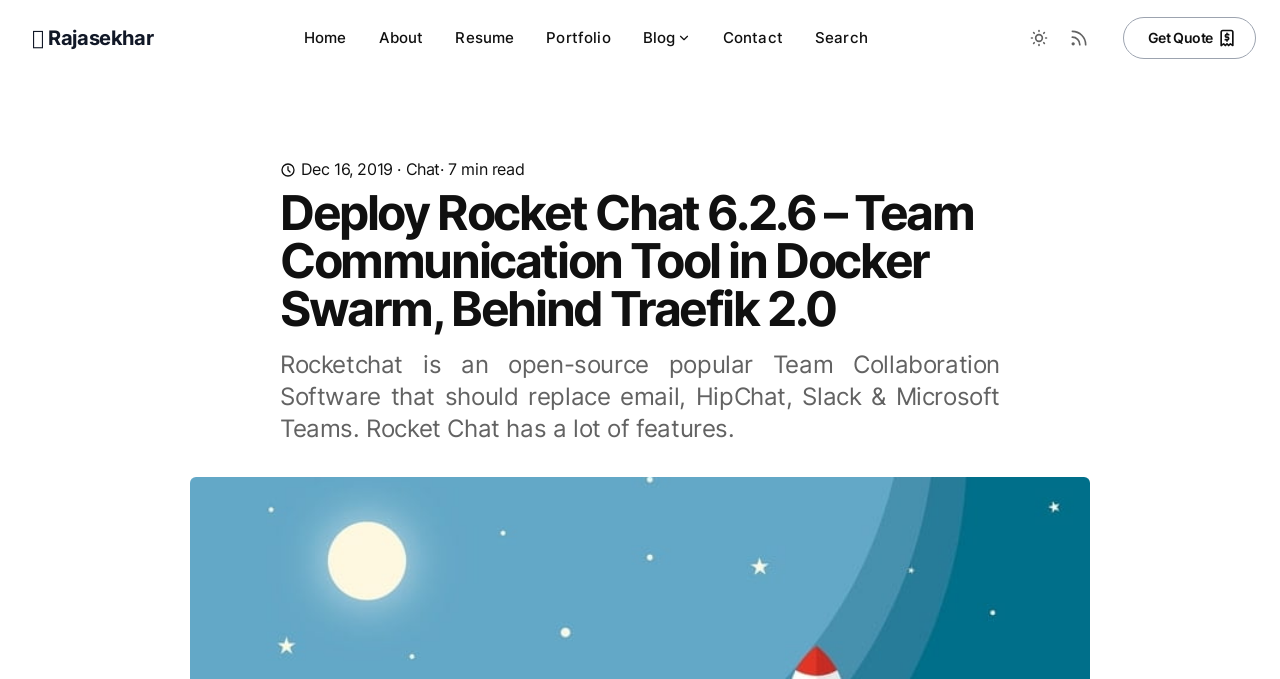Please predict the bounding box coordinates of the element's region where a click is necessary to complete the following instruction: "view blog". The coordinates should be represented by four float numbers between 0 and 1, i.e., [left, top, right, bottom].

[0.49, 0.018, 0.552, 0.094]